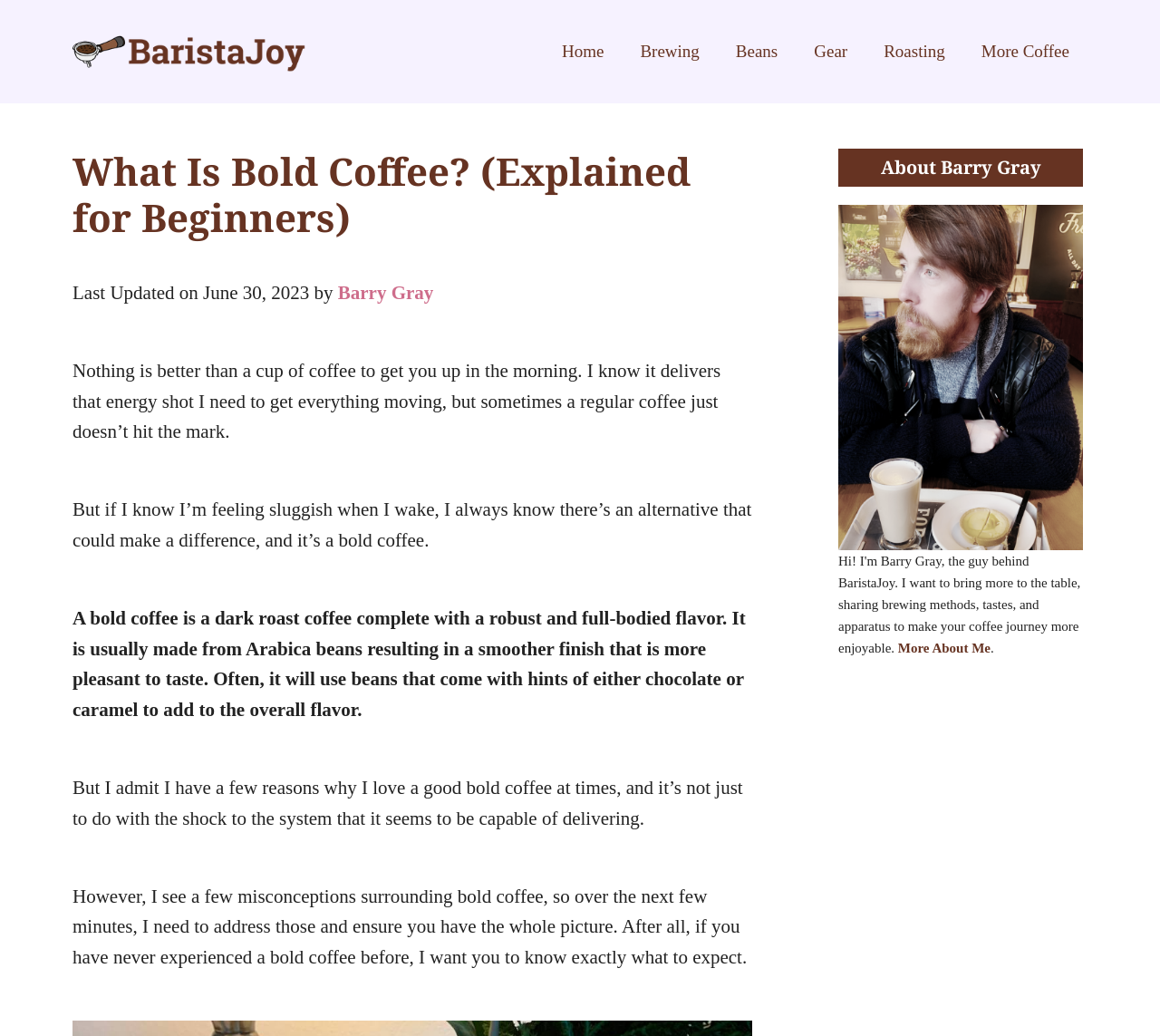Who is the author of the article?
Answer the question using a single word or phrase, according to the image.

Barry Gray